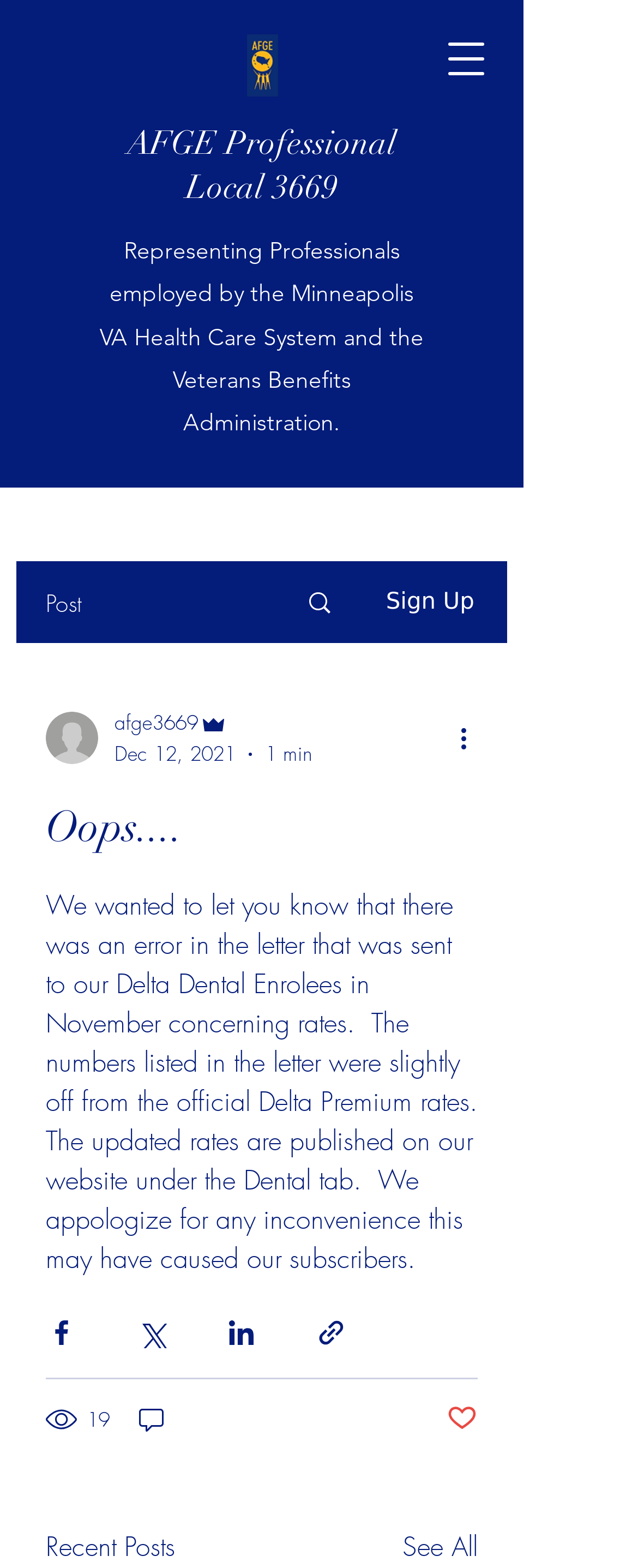Who is the author of the post?
Give a detailed explanation using the information visible in the image.

I found the author by looking at the generic element with the text 'Admin' which is located next to the writer's picture.